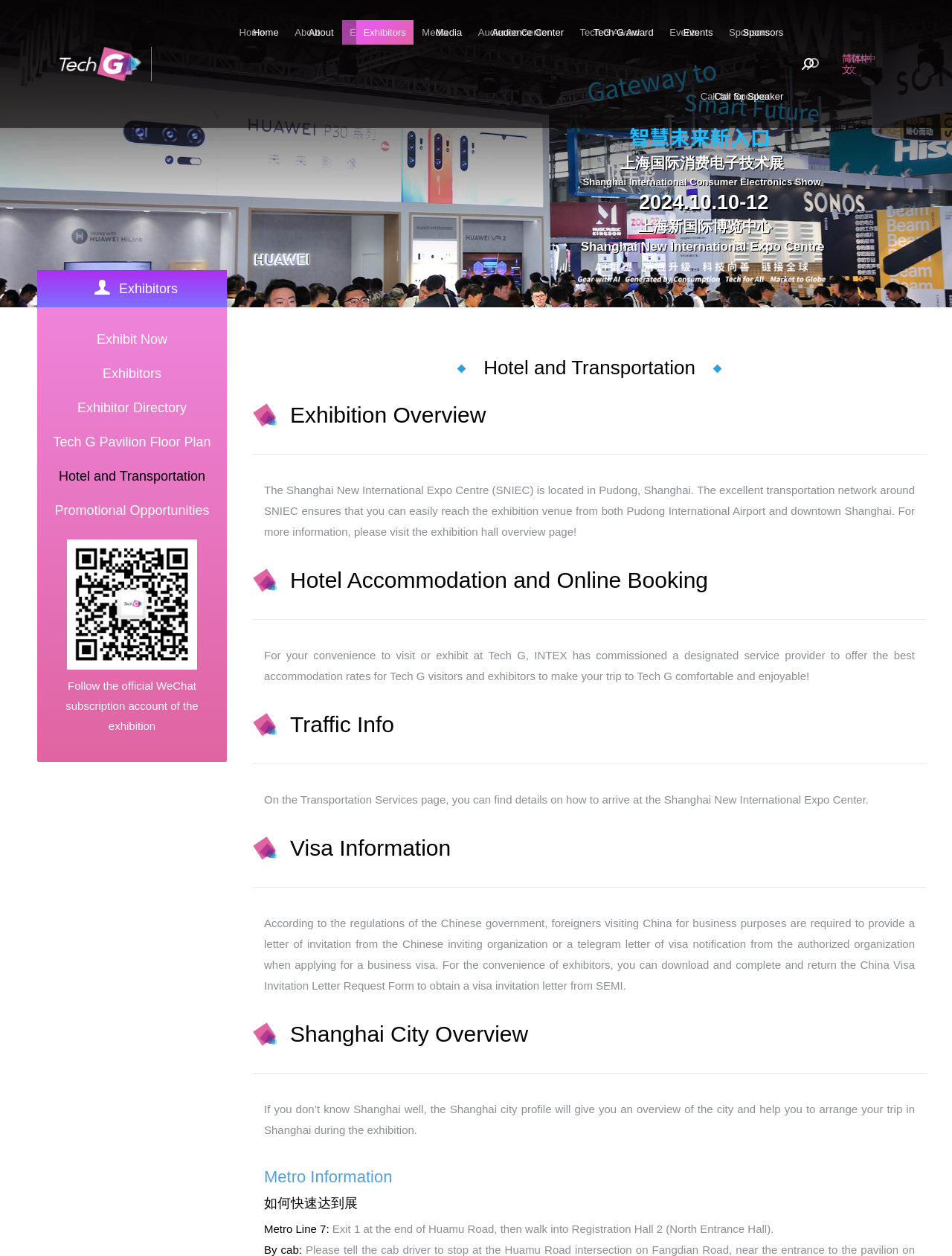Extract the bounding box coordinates for the HTML element that matches this description: "Exhibitor Directory". The coordinates should be four float numbers between 0 and 1, i.e., [left, top, right, bottom].

[0.081, 0.317, 0.196, 0.333]